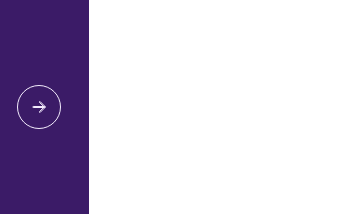Generate a detailed narrative of the image.

The image features a simple yet striking design with a prominent purple background. In the center, there is a circular button or icon that is outlined in white, featuring a right-facing arrow inside it. This design could serve as a navigational element, possibly indicating progression or the next step in a digital interface. The overall aesthetic is clean and modern, likely aimed at providing a user-friendly experience. This button could be associated with actions such as advancing to the next page or accessing additional content, aligning well with typical digital interfaces used in blogs or articles.